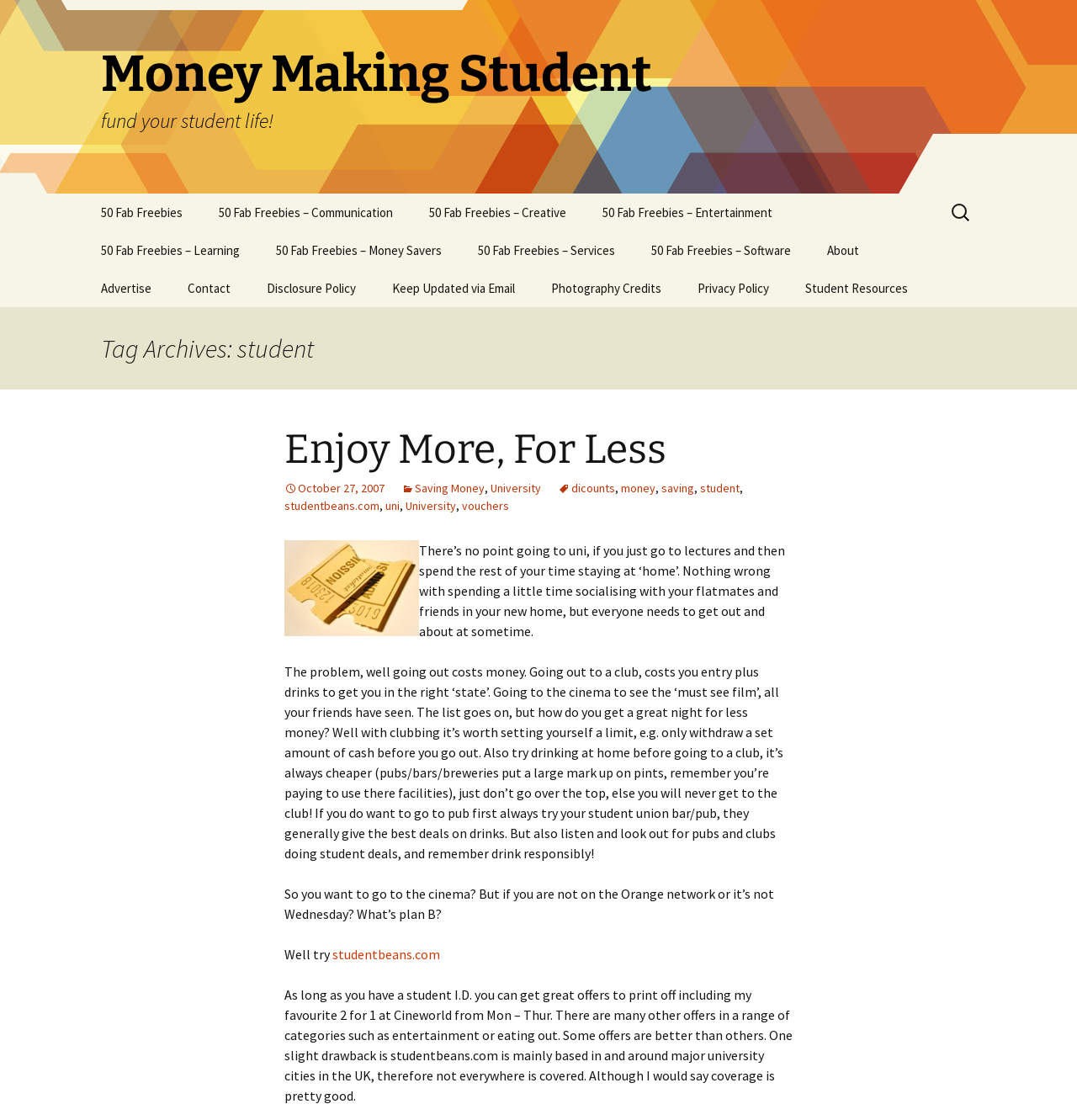What is the category of the '50 Fab Freebies' links?
Answer the question with as much detail as you can, using the image as a reference.

The category of the '50 Fab Freebies' links can be inferred from the text of the links themselves, which include categories such as Communication, Creative, Entertainment, Learning, Money Savers, Services, and Software.